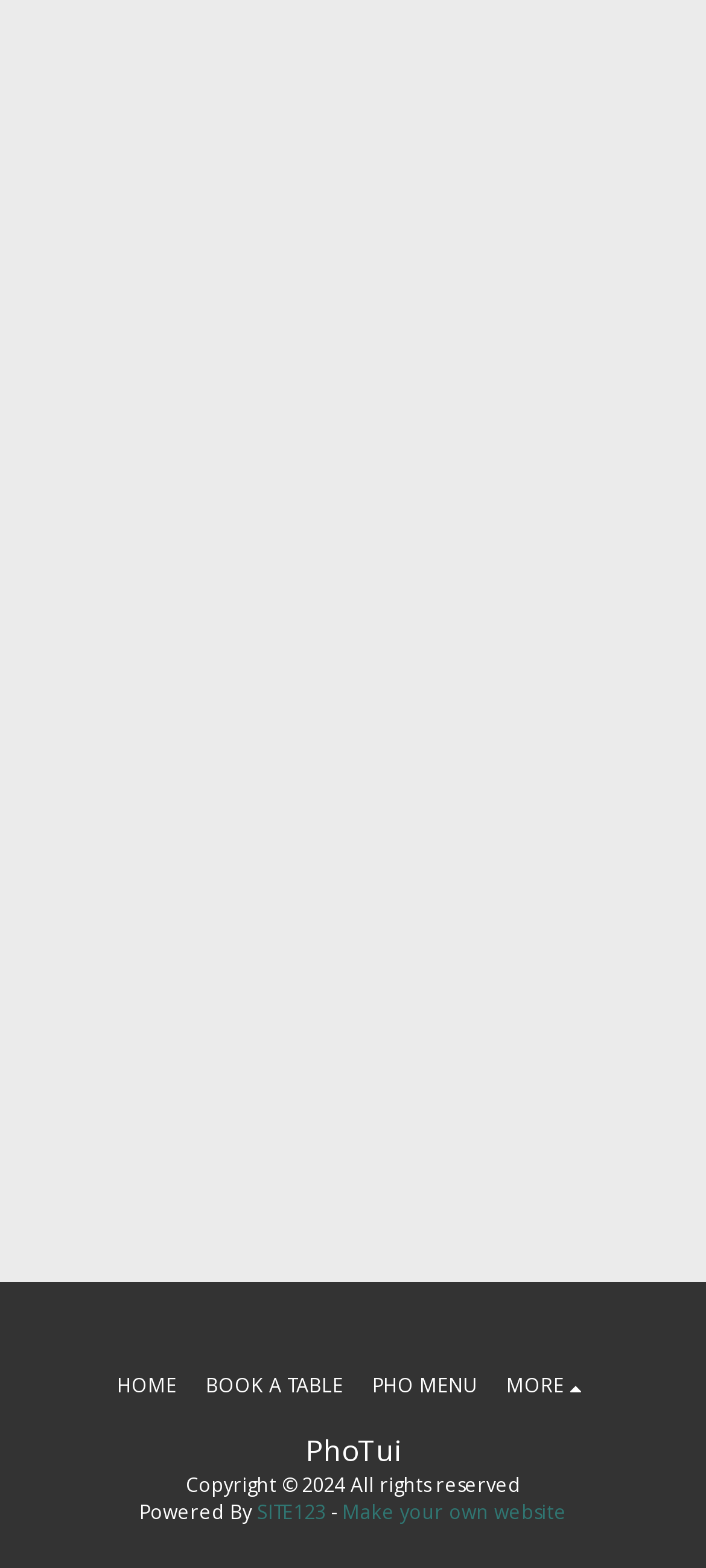Please look at the image and answer the question with a detailed explanation: What is the platform used to create the website?

The platform used to create the website is SITE123, which is displayed as a link within the iframe. This suggests that the website was built using the SITE123 platform.